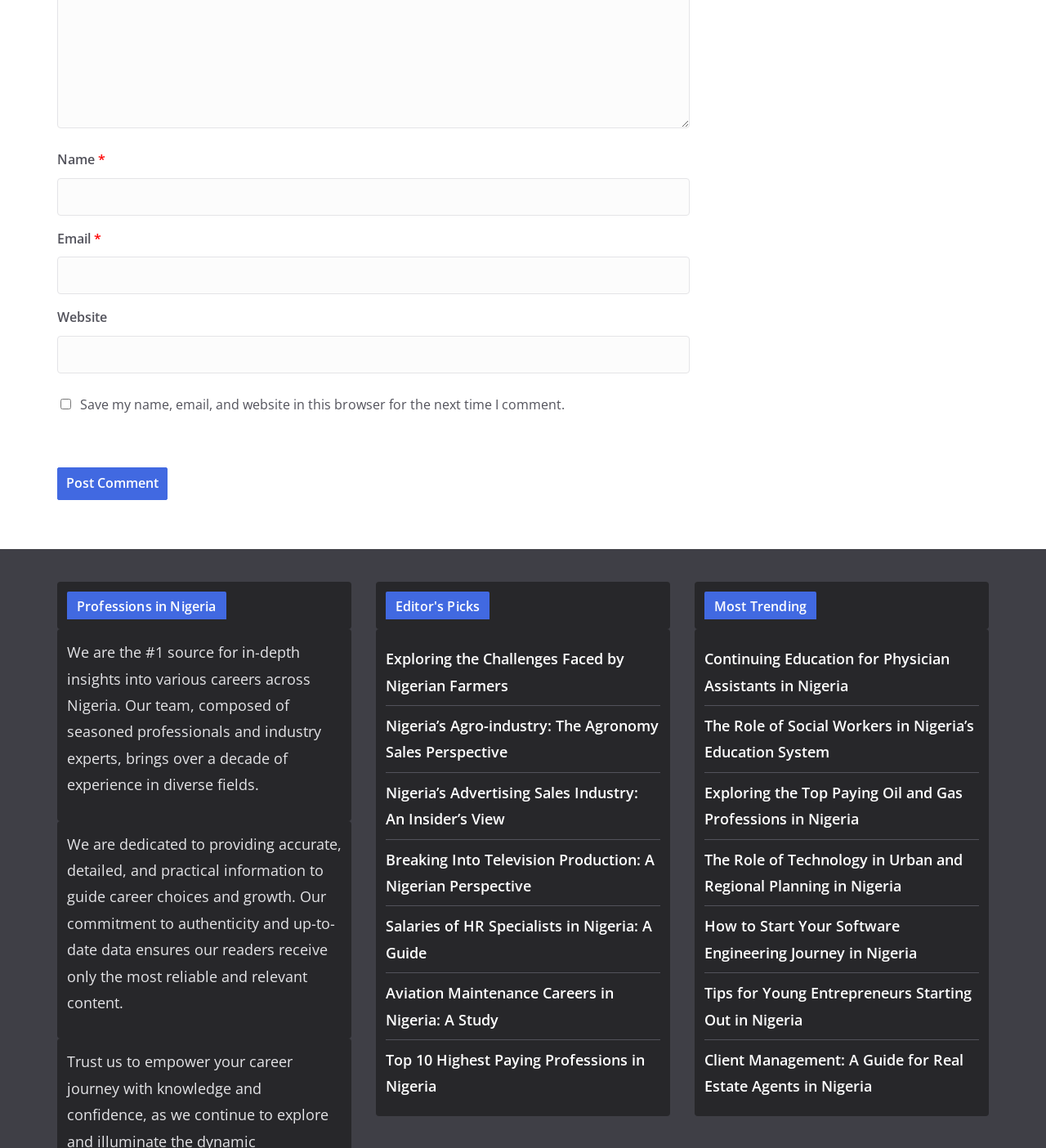Provide the bounding box coordinates of the HTML element this sentence describes: "parent_node: Name * name="author"". The bounding box coordinates consist of four float numbers between 0 and 1, i.e., [left, top, right, bottom].

[0.055, 0.155, 0.66, 0.188]